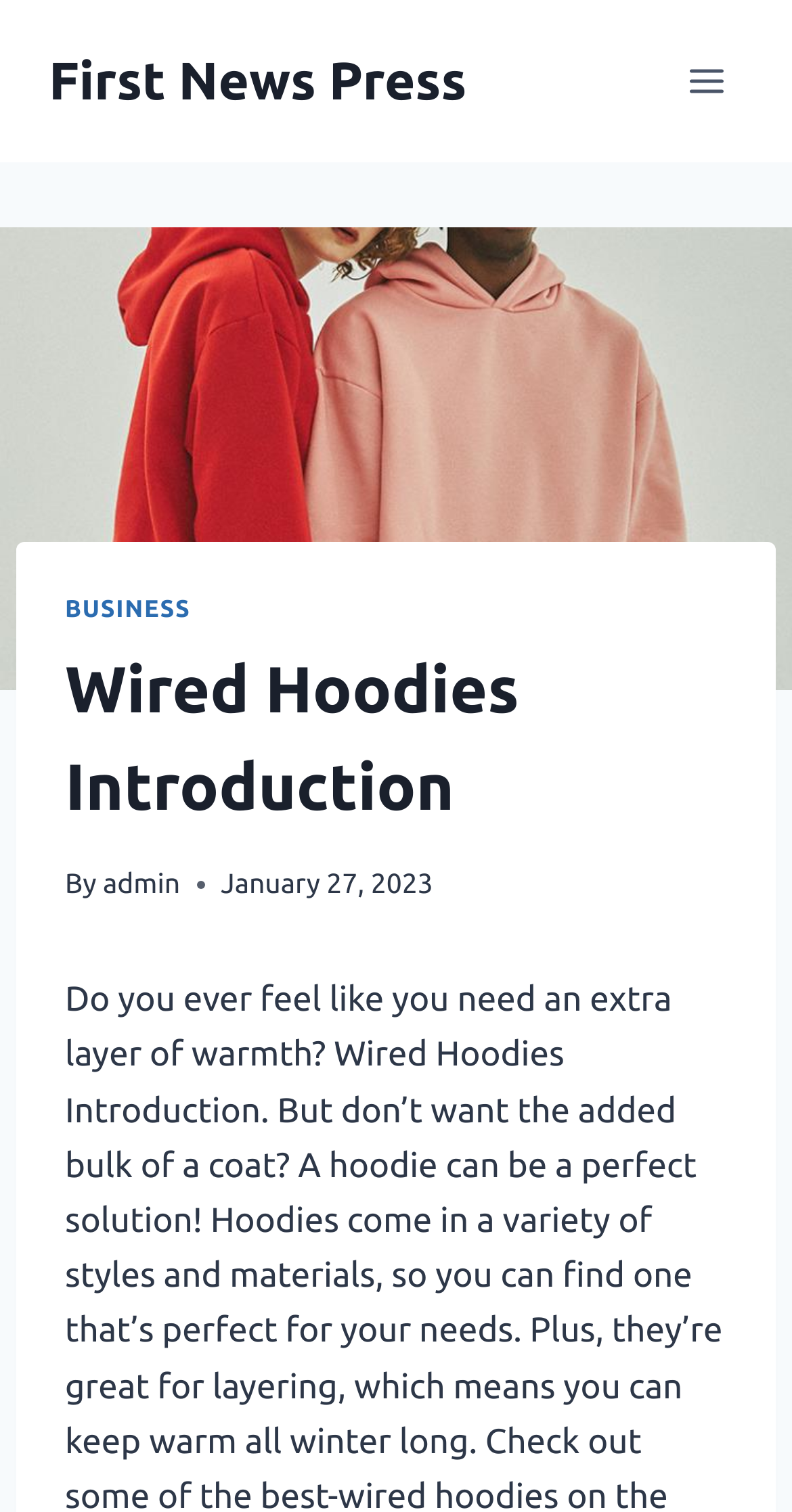What is the purpose of the button on the top right corner?
Give a comprehensive and detailed explanation for the question.

The button on the top right corner has a description 'Open menu', which indicates that its purpose is to open a menu when clicked.